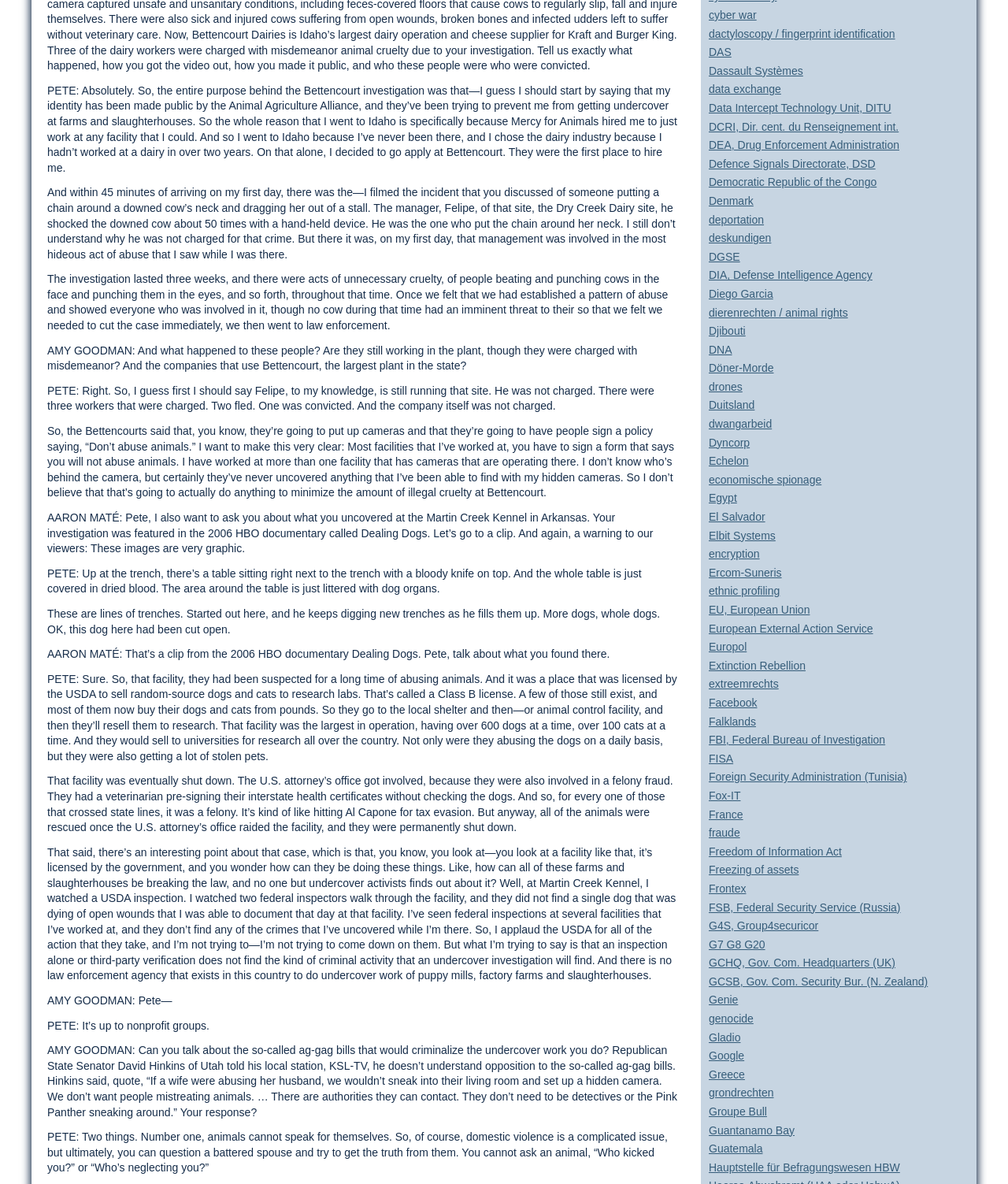Provide the bounding box coordinates of the HTML element described by the text: "G4S, Group4securicor".

[0.703, 0.777, 0.812, 0.787]